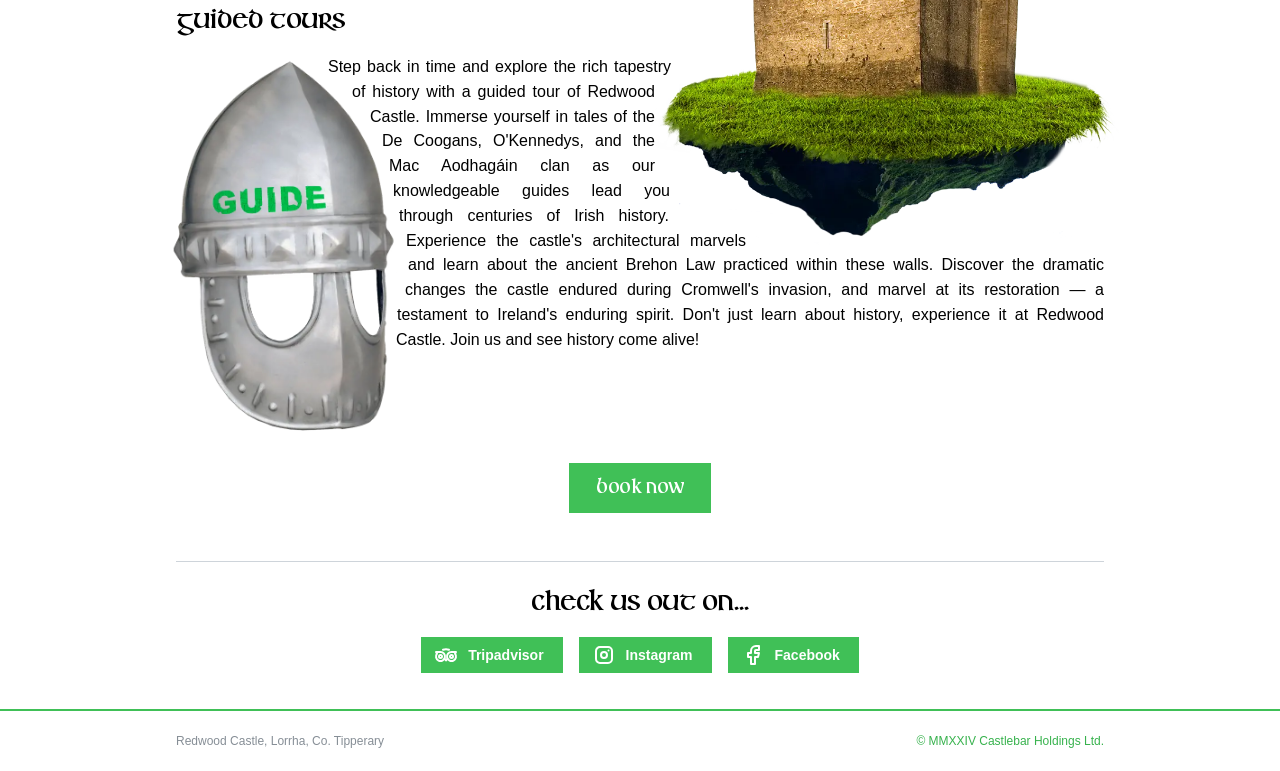Determine the bounding box coordinates (top-left x, top-left y, bottom-right x, bottom-right y) of the UI element described in the following text: Tripadvisor

[0.329, 0.826, 0.44, 0.873]